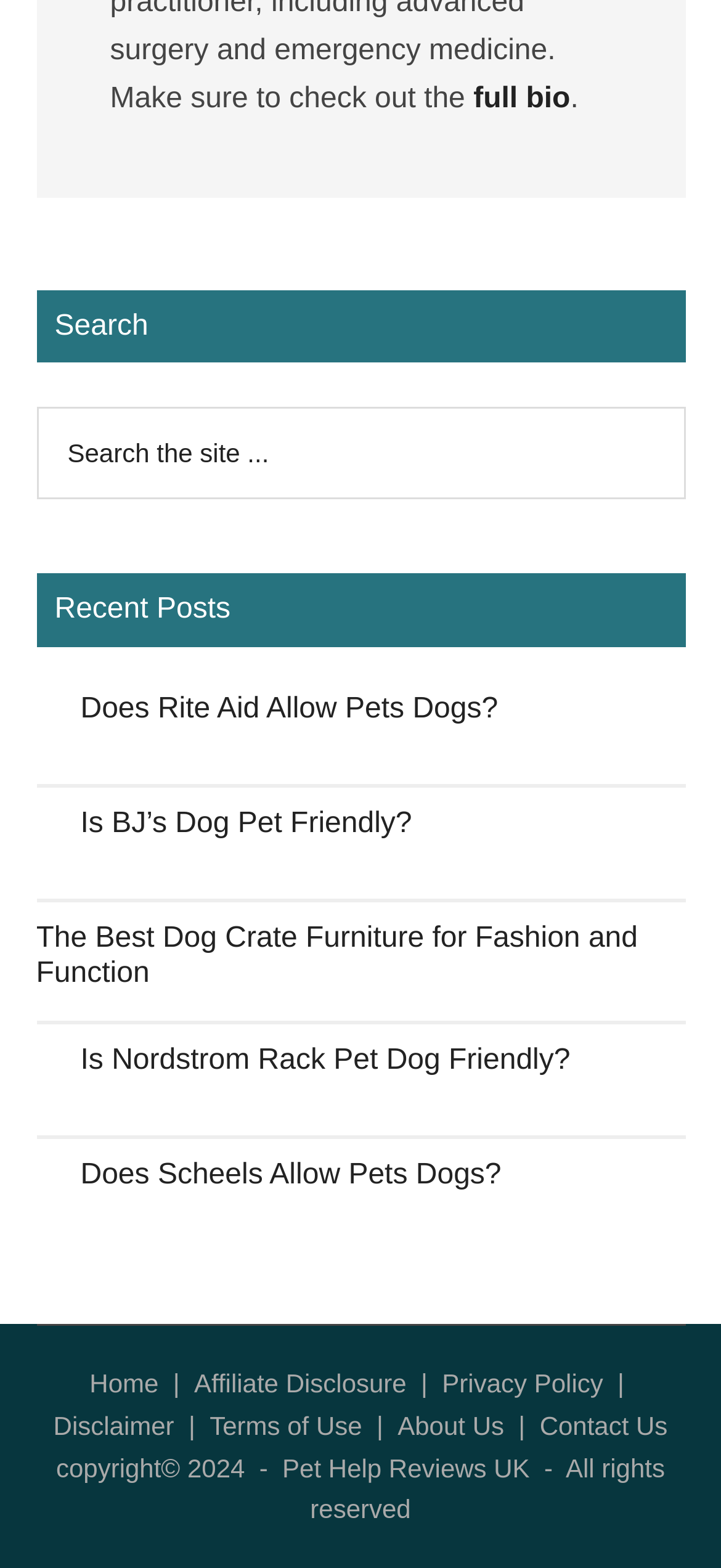Show the bounding box coordinates of the region that should be clicked to follow the instruction: "Go to the previous page."

None